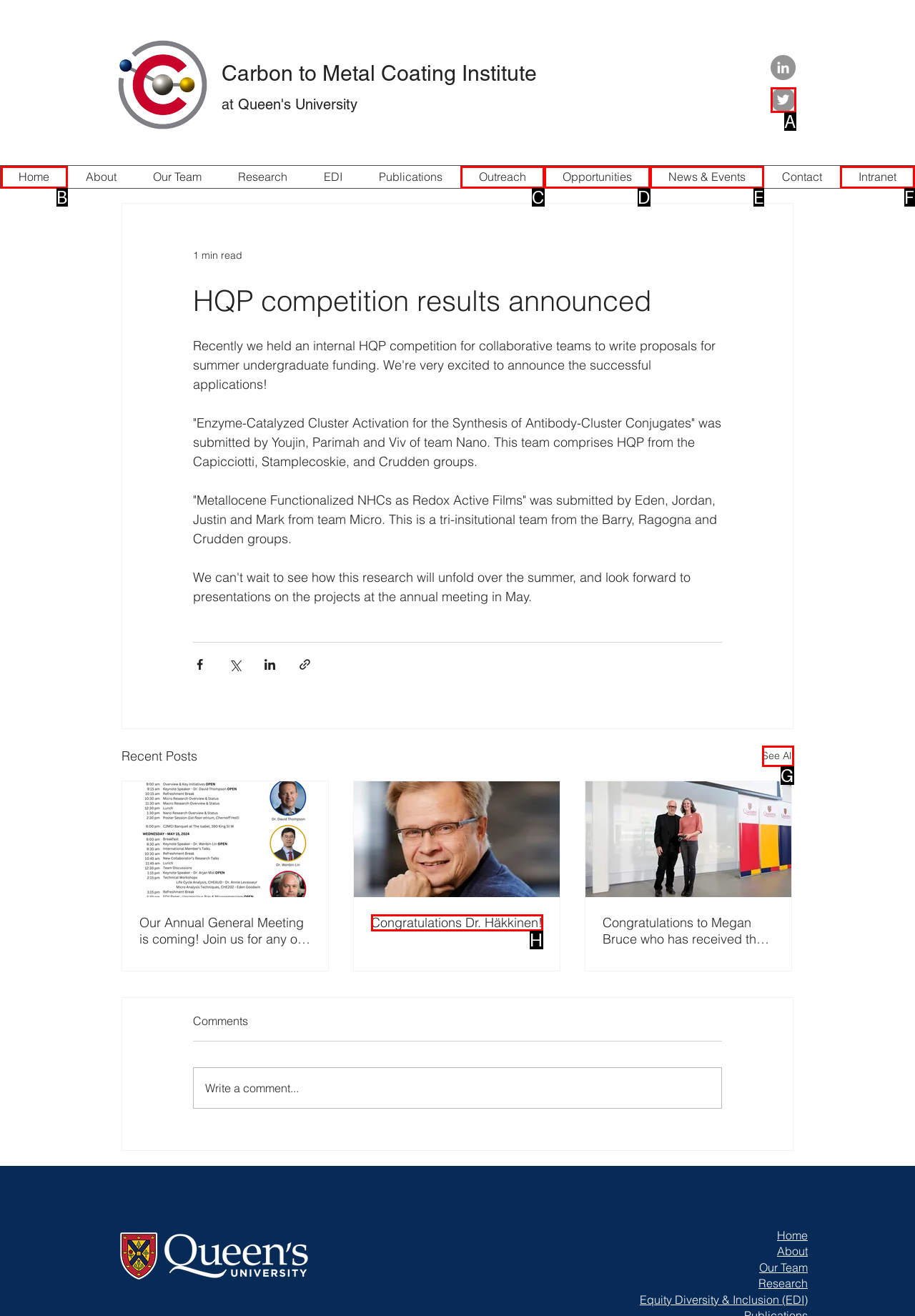Select the letter of the HTML element that best fits the description: aria-label="C2MCI Twitter"
Answer with the corresponding letter from the provided choices.

A